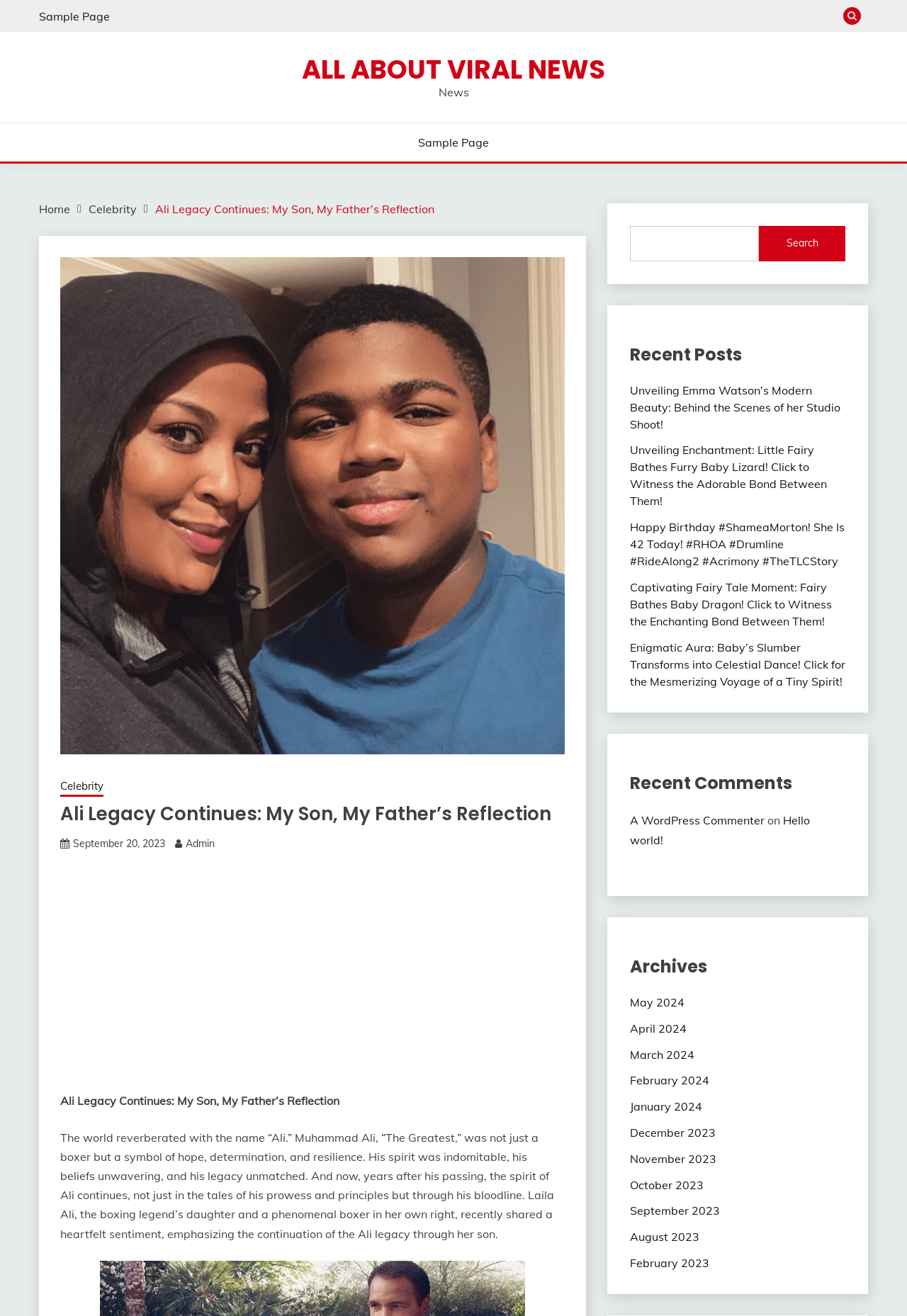Locate the bounding box coordinates of the element that needs to be clicked to carry out the instruction: "Click on the 'September 2023' archive". The coordinates should be given as four float numbers ranging from 0 to 1, i.e., [left, top, right, bottom].

[0.694, 0.915, 0.793, 0.925]